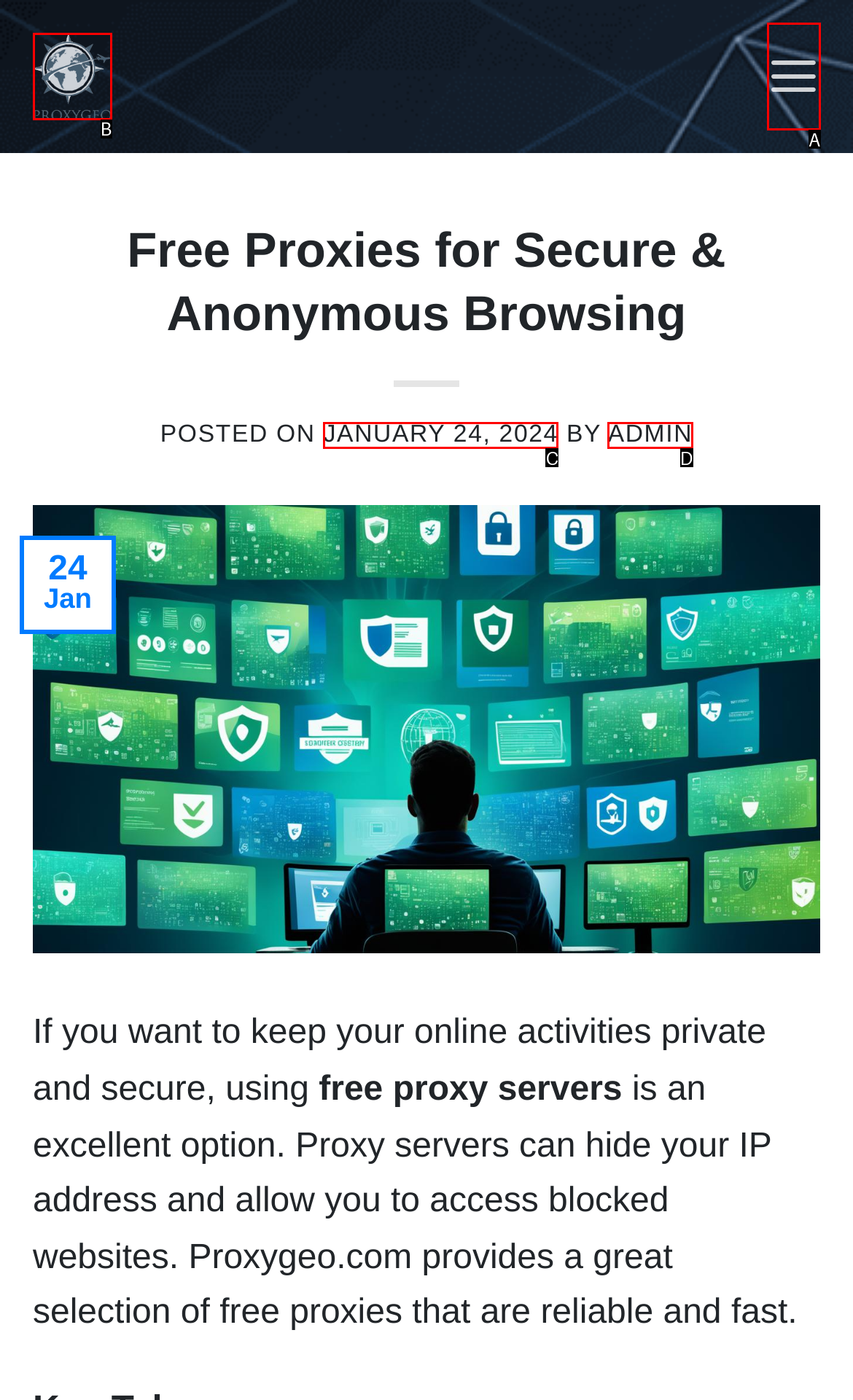Identify the letter of the UI element that corresponds to: January 24, 2024January 25, 2024
Respond with the letter of the option directly.

C